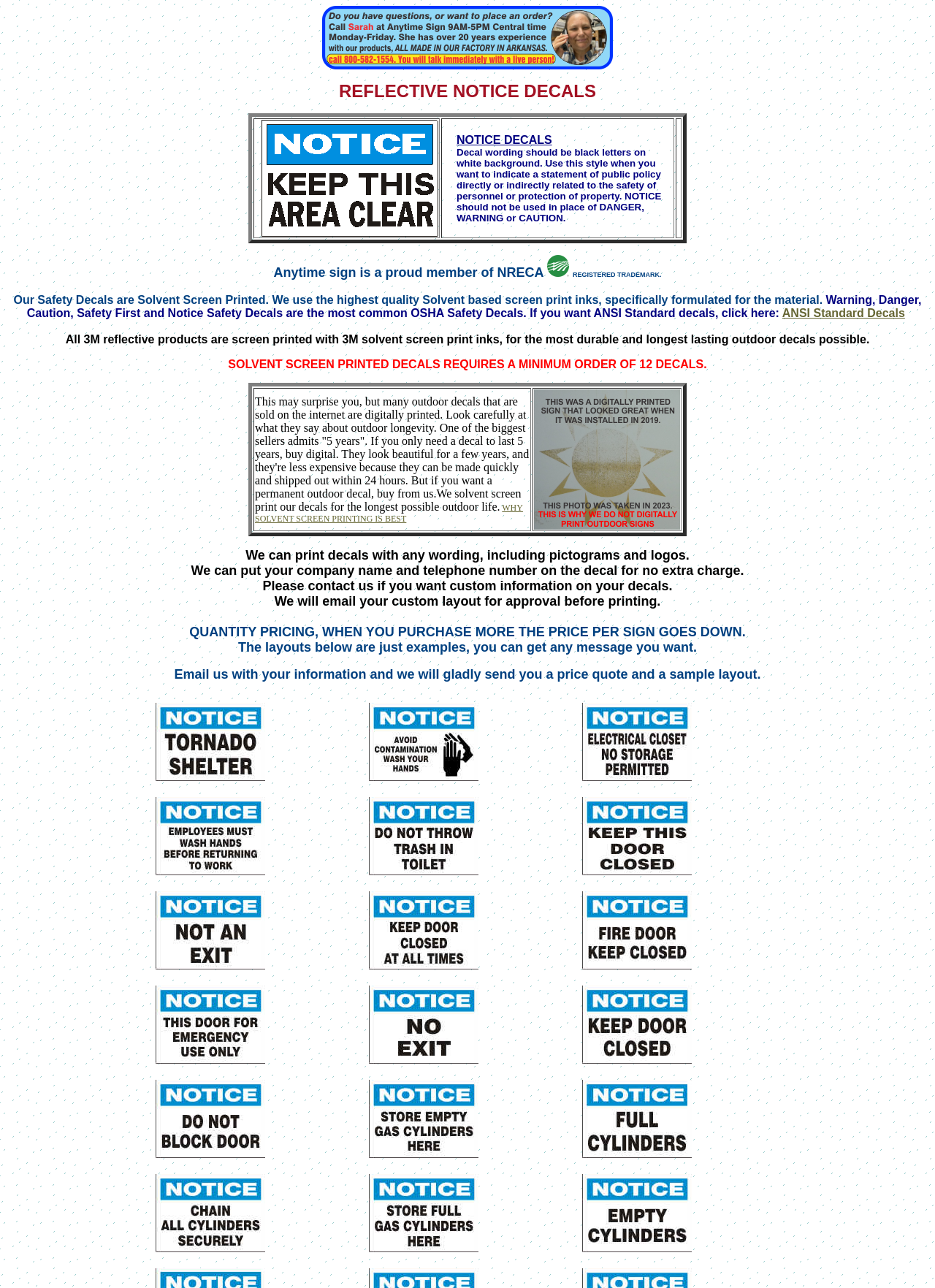How are the decals printed?
Please answer the question as detailed as possible based on the image.

The webpage emphasizes the use of solvent screen printing for the decals, mentioning 'We solvent screen print our decals for the longest possible outdoor life' and 'WHY SOLVENT SCREEN PRINTING IS BEST', which highlights the importance of solvent screen printing in the production process.